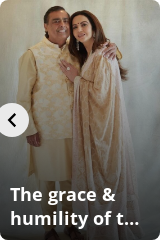Provide a thorough and detailed caption for the image.

The image captures a beautifully composed portrait of a couple exuding grace and warmth, dressed in elegant traditional attire. The man is wearing a light-colored kurta, complemented by an intricately designed jacket, showcasing a dignified presence. The woman stands close beside him, adorned in a delicate, flowing outfit that radiates sophistication, her attire enhancing the aura of understated elegance. They share a tender moment, which is palpable in their expressions and posture. The background is softly lit, creating an intimate atmosphere that highlights the couple's refined grace and humility. This image is featured in an article titled "The grace & humility of the richest family of our country," indicating a focus on their admirable qualities and stature.